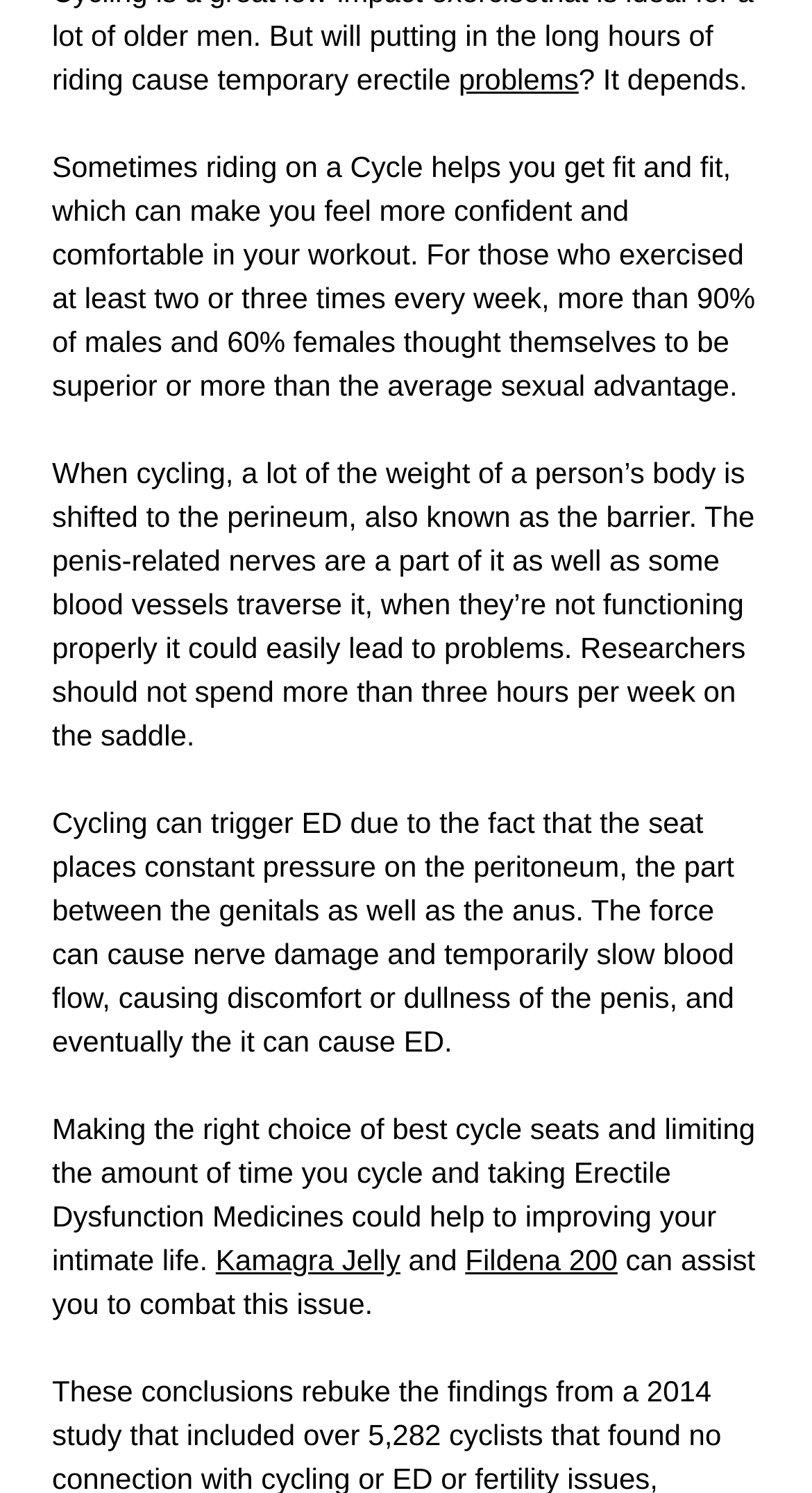Bounding box coordinates should be in the format (top-left x, top-left y, bottom-right x, bottom-right y) and all values should be floating point numbers between 0 and 1. Determine the bounding box coordinate for the UI element described as: Fildena 200

[0.573, 0.833, 0.761, 0.855]